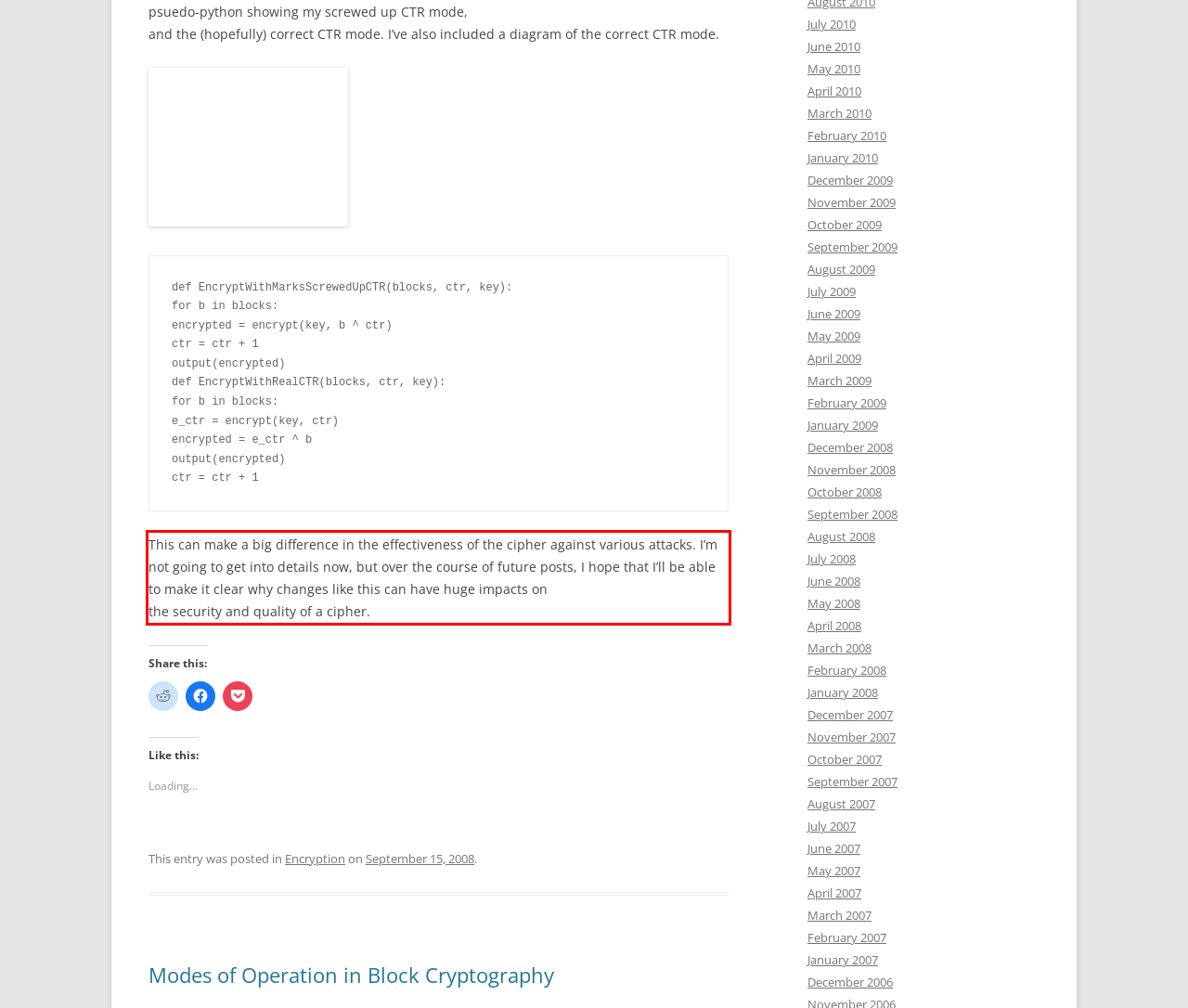Analyze the webpage screenshot and use OCR to recognize the text content in the red bounding box.

This can make a big difference in the effectiveness of the cipher against various attacks. I’m not going to get into details now, but over the course of future posts, I hope that I’ll be able to make it clear why changes like this can have huge impacts on the security and quality of a cipher.